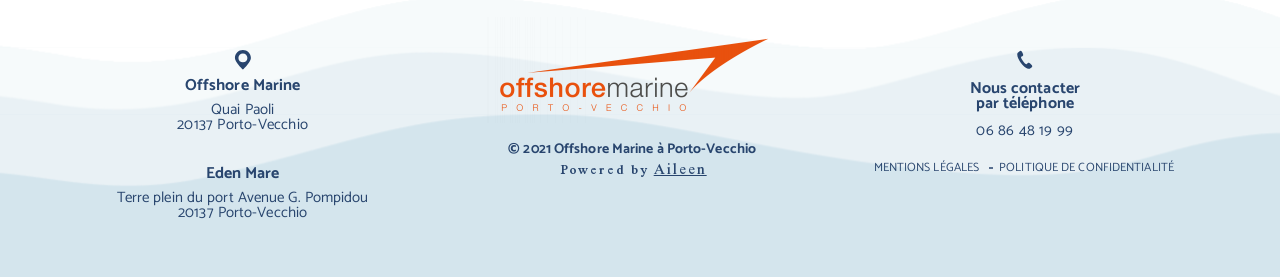What is the phone number to contact?
From the image, provide a succinct answer in one word or a short phrase.

06 86 48 19 99